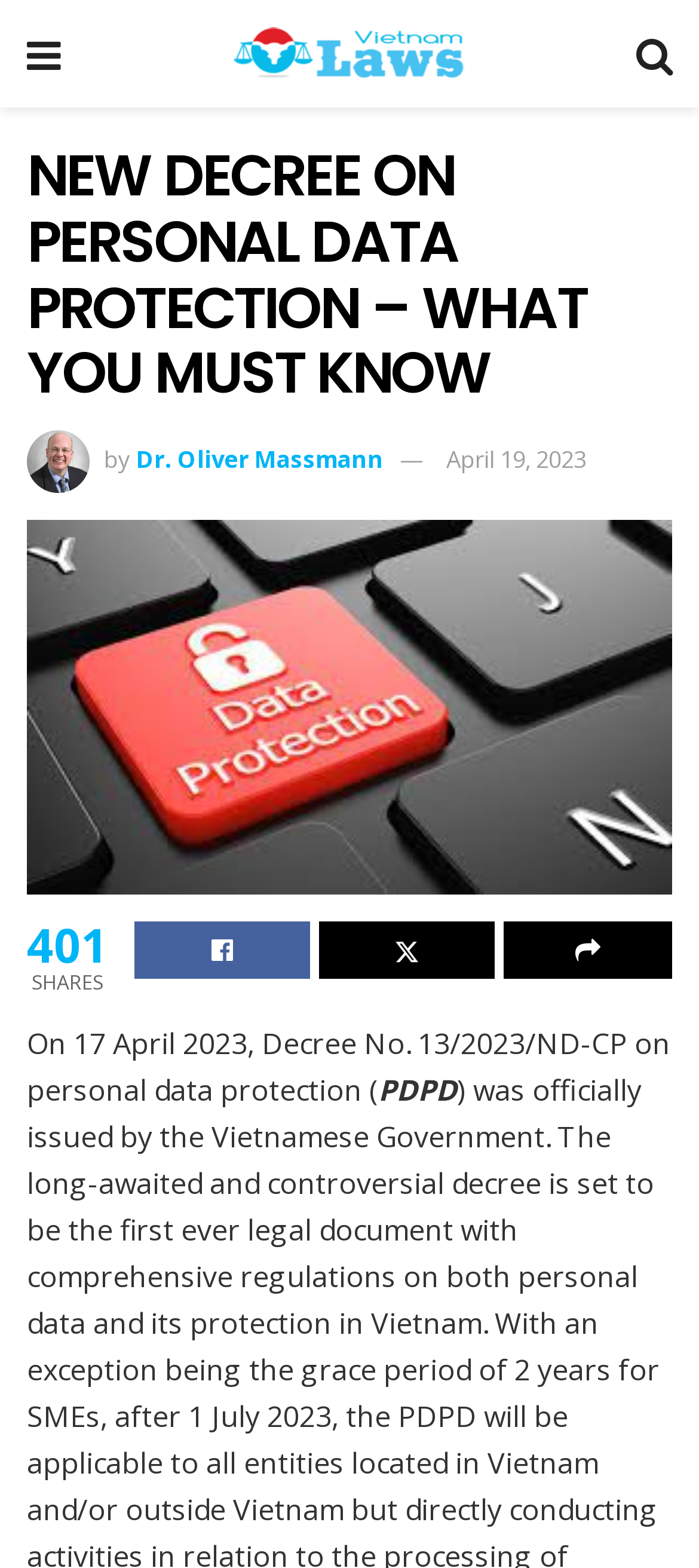Please find and generate the text of the main heading on the webpage.

NEW DECREE ON PERSONAL DATA PROTECTION – WHAT YOU MUST KNOW